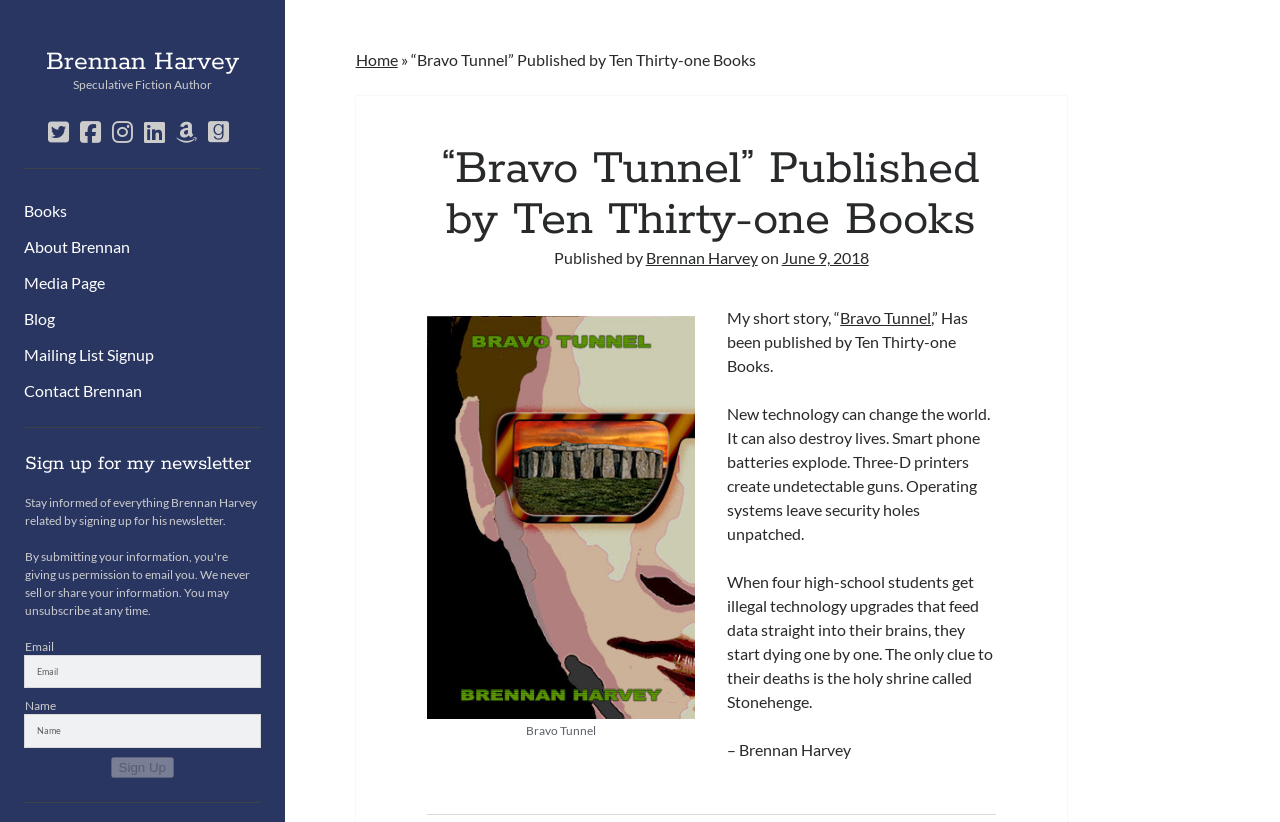Please identify the bounding box coordinates of the area that needs to be clicked to fulfill the following instruction: "Sign up for the newsletter."

[0.086, 0.921, 0.136, 0.946]